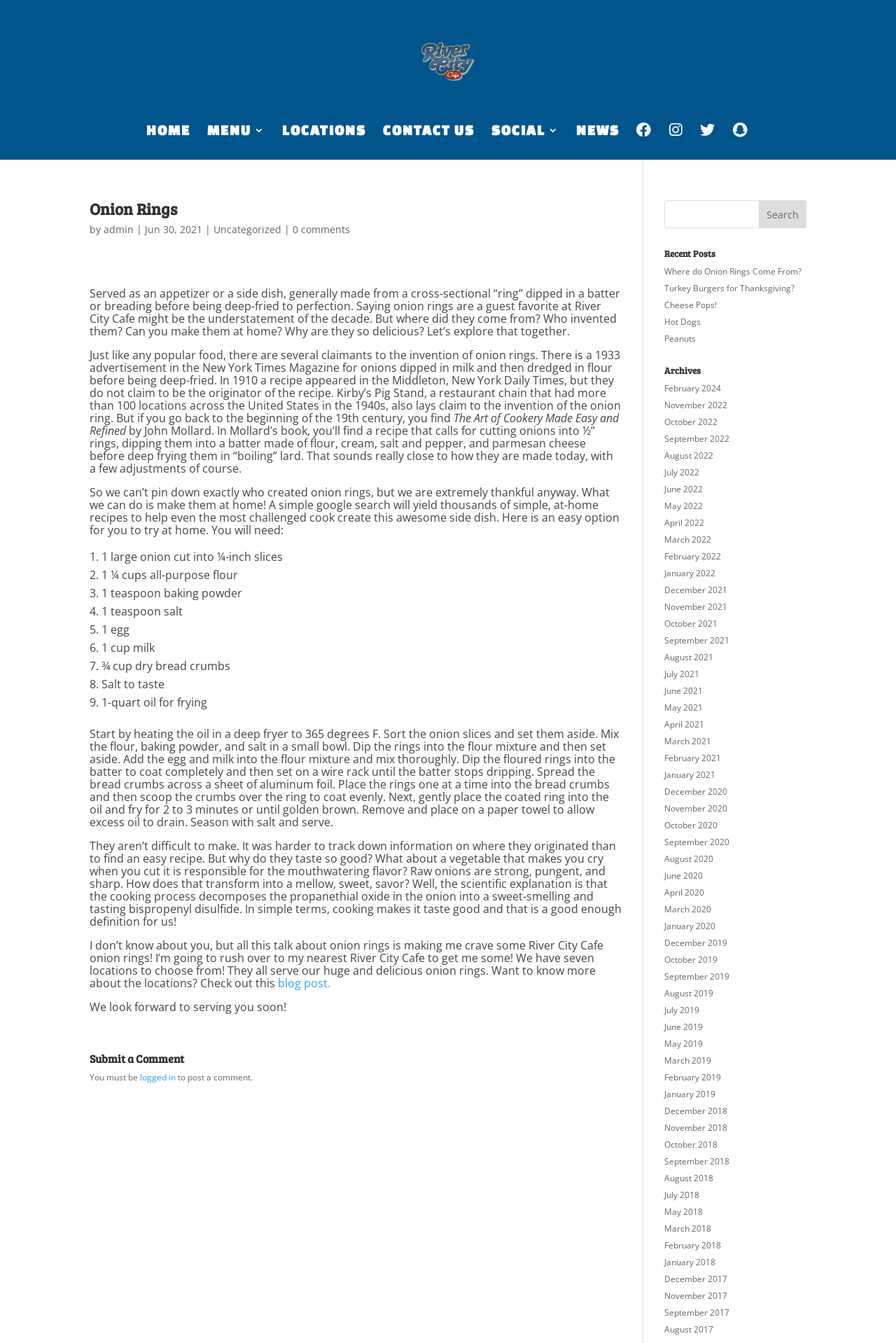Create a full and detailed caption for the entire webpage.

The webpage is about Onion Rings from River City Cafe. At the top, there is a logo of River City Cafe, accompanied by a link to the cafe's homepage. Below the logo, there are several navigation links, including "HOME", "MENU 3", "LOCATIONS", "CONTACT US", "SOCIAL 3", and "NEWS". 

The main content of the page is an article about onion rings. The article starts with a heading "Onion Rings" and is followed by a brief introduction to onion rings. The text explains that onion rings are a popular food item at River City Cafe and discusses their origin, history, and recipe. The article also provides a simple recipe for making onion rings at home.

The article is divided into several sections, each with a heading. The sections include a brief history of onion rings, a recipe for making them, and an explanation of why they taste so good. The article also includes several links to other related articles and blog posts.

On the right side of the page, there is a search bar where users can search for specific content. Below the search bar, there are several headings, including "Recent Posts", "Archives", and a list of links to recent blog posts and archives.

At the bottom of the page, there is a section for submitting comments, where users can log in and post their comments.